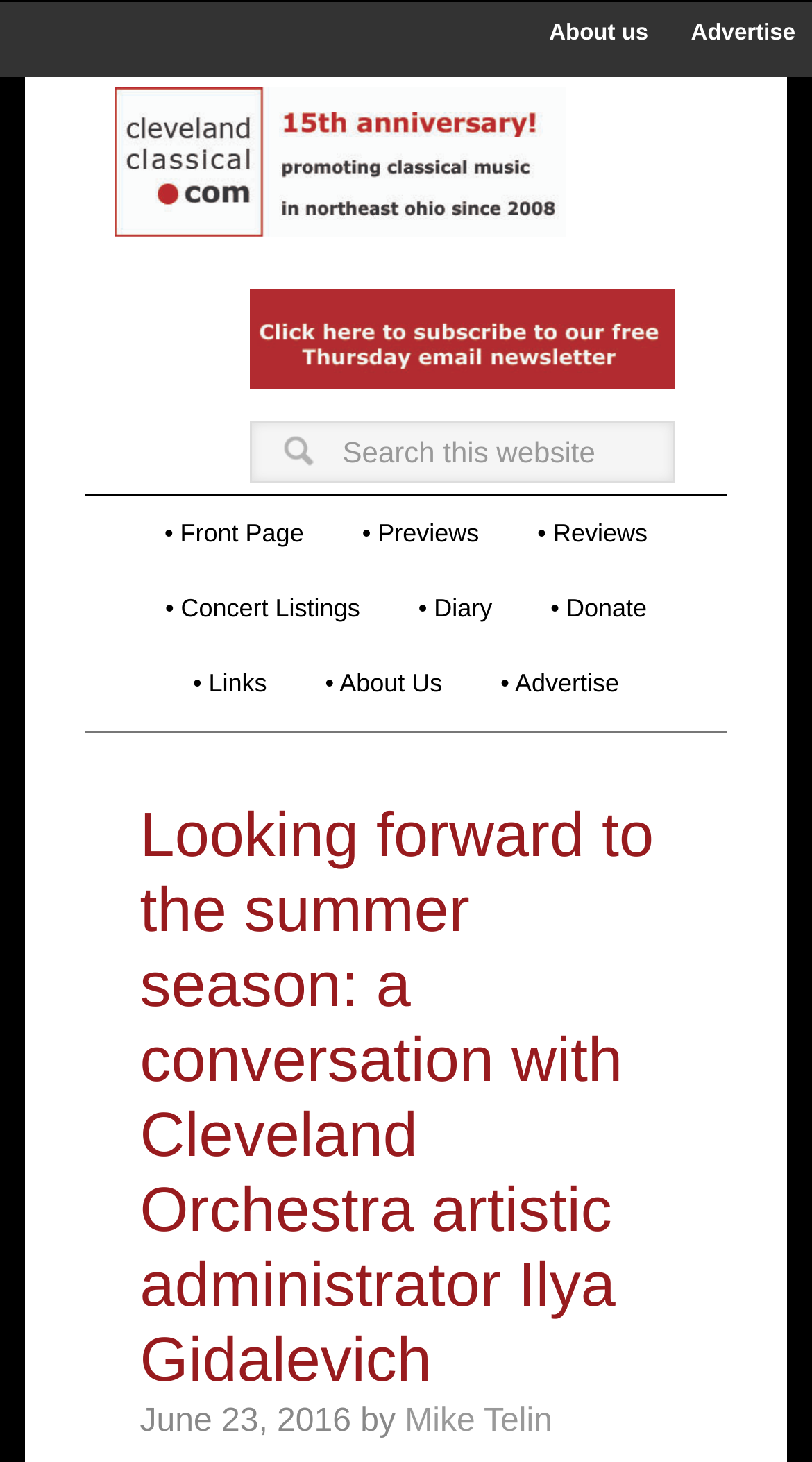Please find the bounding box coordinates of the element that must be clicked to perform the given instruction: "Read the article about Cleveland Orchestra". The coordinates should be four float numbers from 0 to 1, i.e., [left, top, right, bottom].

[0.172, 0.548, 0.805, 0.954]